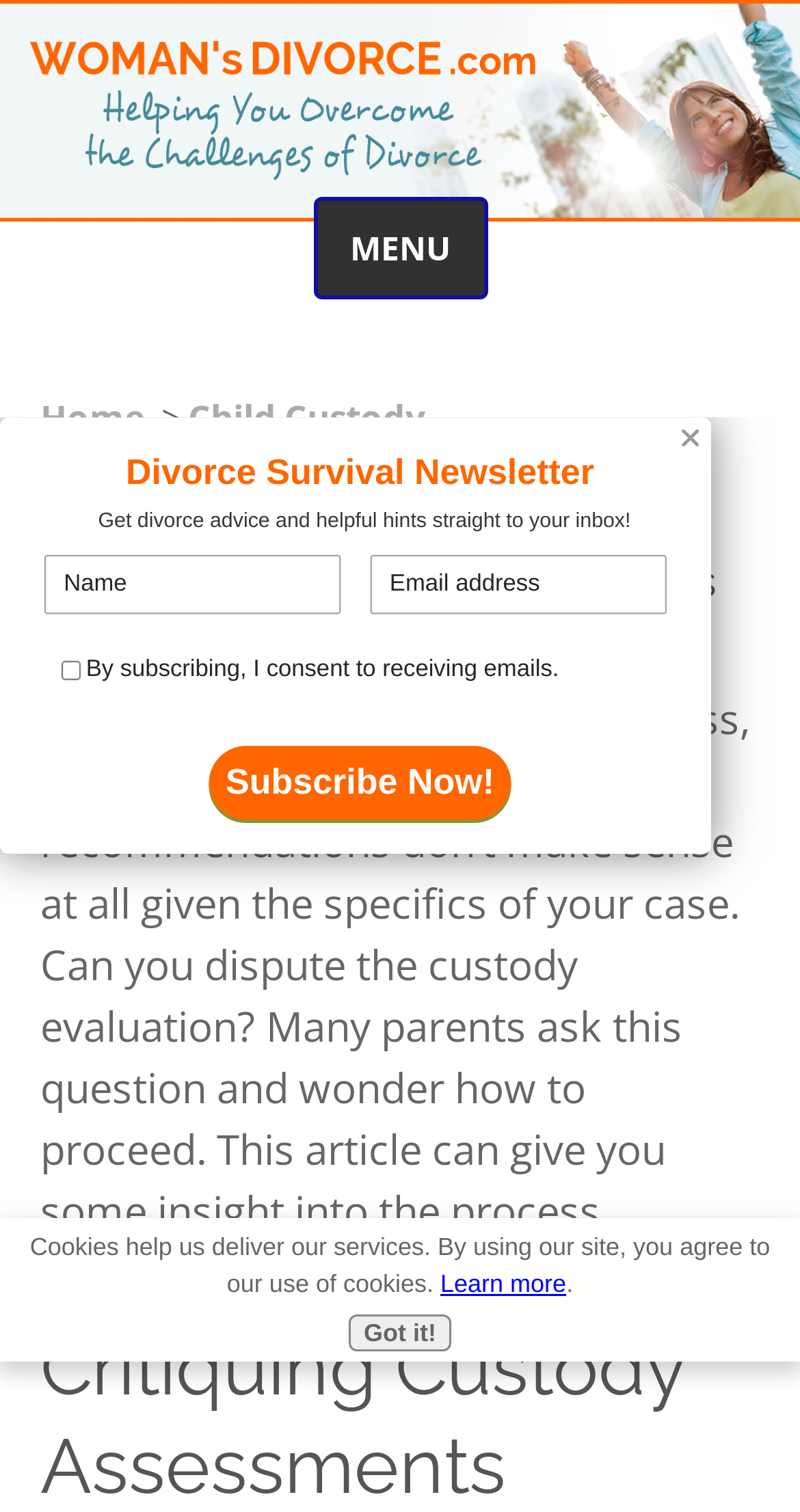Elaborate on the different components and information displayed on the webpage.

The webpage is about critiquing custody assessments, with a focus on what to do if you think the recommendations in a custody evaluation are wrong. At the top of the page, there is a menu section with a "MENU" label, followed by links to "Home" and "Child Custody". Below this, the title "Critiquing Custody Assessments" is displayed prominently, both as a static text and a heading.

The main content of the page is a paragraph of text that discusses the possibility of disputing a custody evaluation and how to proceed. This text is located below the title and takes up a significant portion of the page.

To the left of the main content, there is an iframe that spans about half the height of the page. At the very bottom of the page, there is a notification about cookies, with a link to "Learn more" and a "Got it!" button to acknowledge the notification.

Overall, the page has a simple layout with a clear focus on the main topic of critiquing custody assessments.